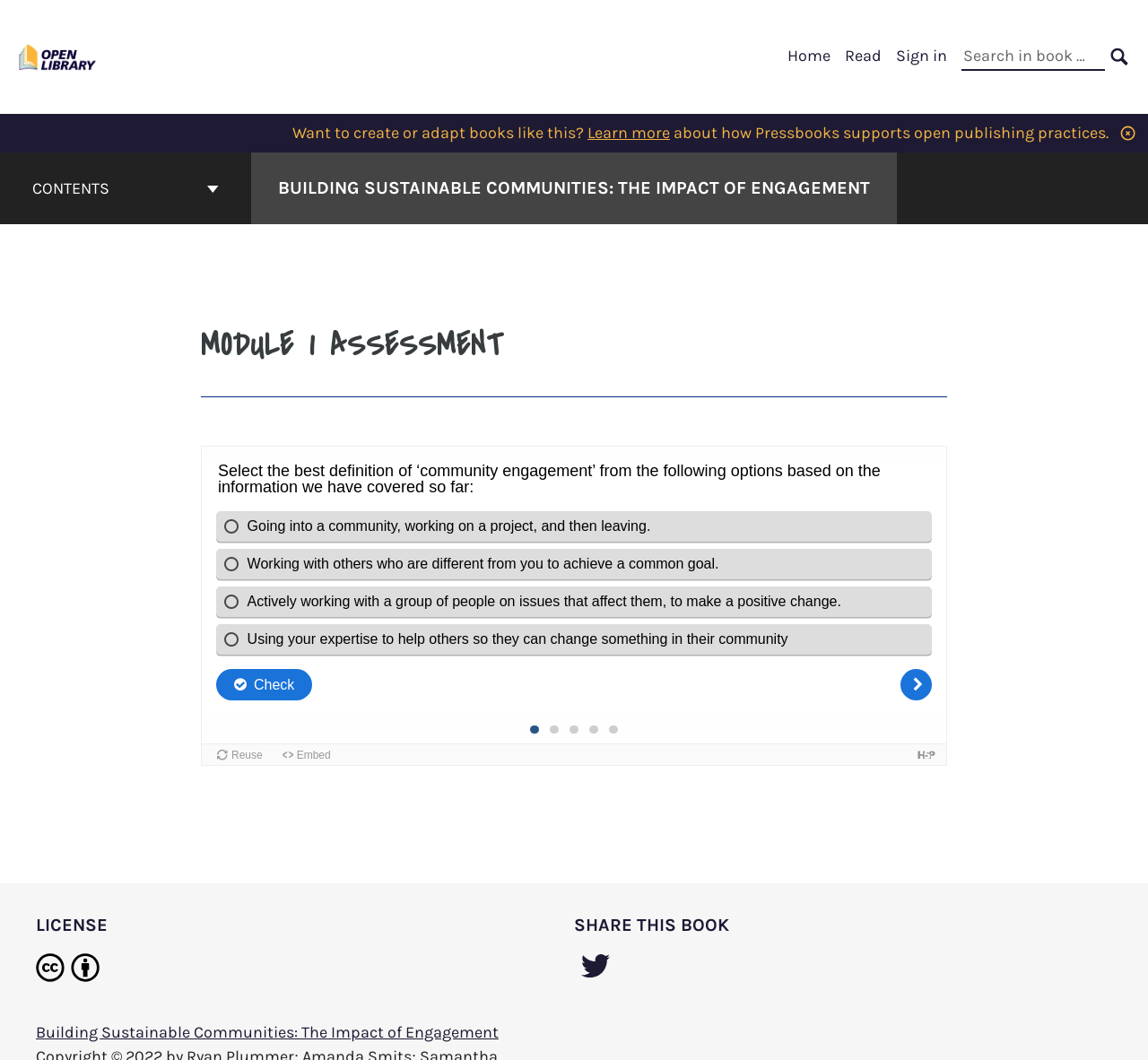What is the name of the platform? Observe the screenshot and provide a one-word or short phrase answer.

Open Library Publishing Platform